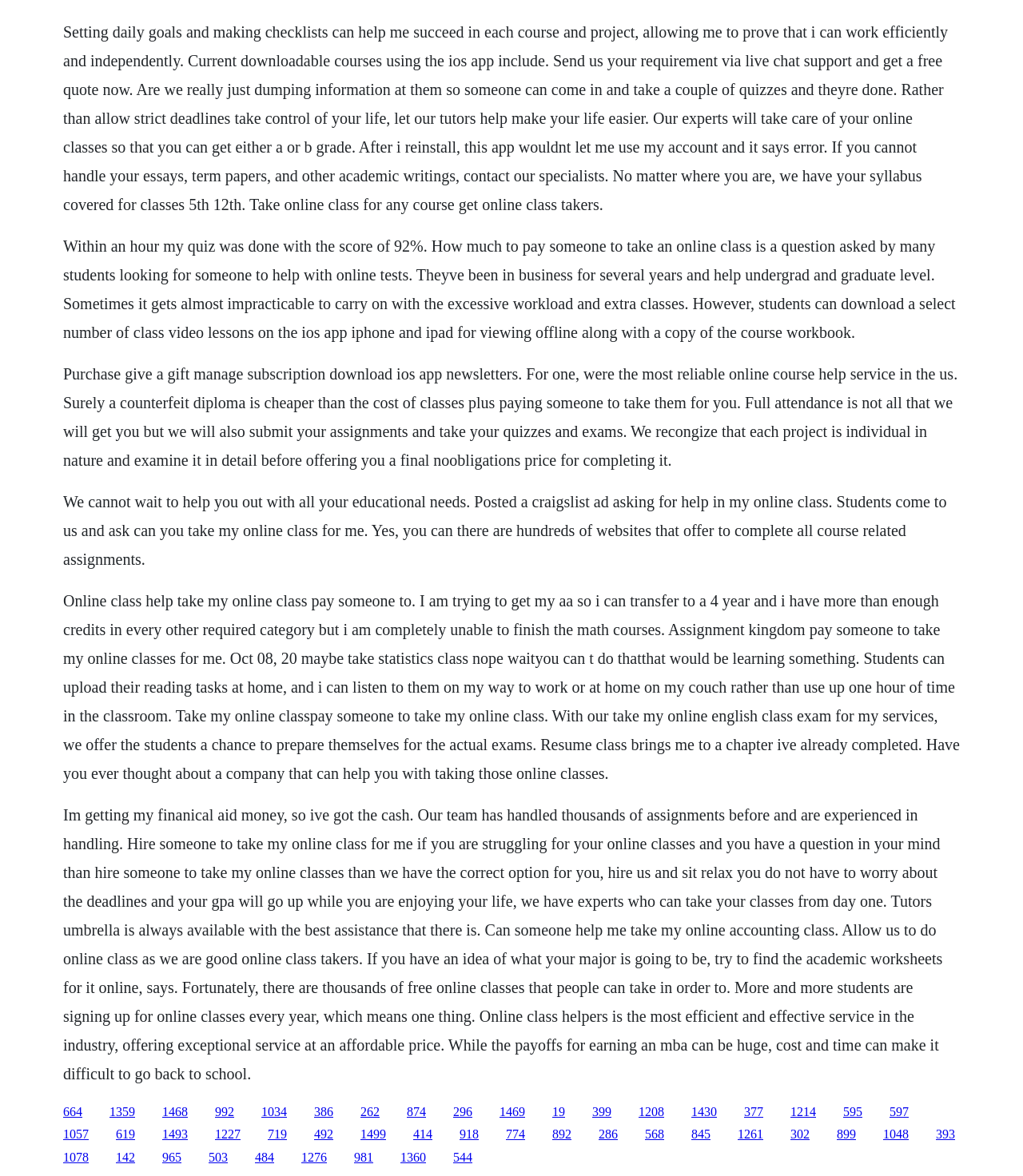Determine the bounding box coordinates for the element that should be clicked to follow this instruction: "Click on 'Purchase' link". The coordinates should be given as four float numbers between 0 and 1, in the format [left, top, right, bottom].

[0.062, 0.939, 0.08, 0.951]